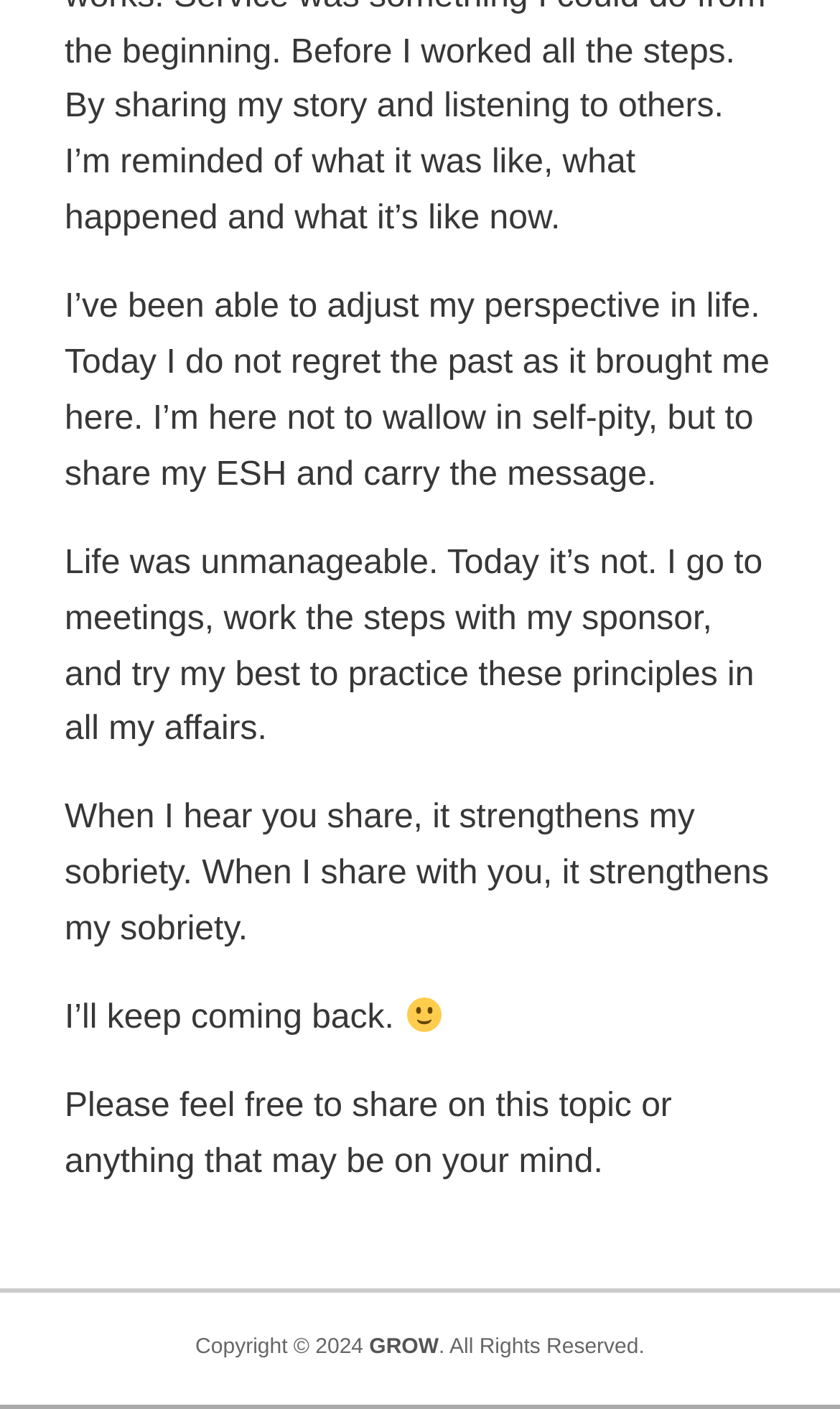Examine the image carefully and respond to the question with a detailed answer: 
What is the purpose of the webpage?

The purpose of the webpage is to share personal experiences and stories, as indicated by the multiple static texts sharing personal anecdotes and the invitation to 'Please feel free to share on this topic or anything that may be on your mind'.